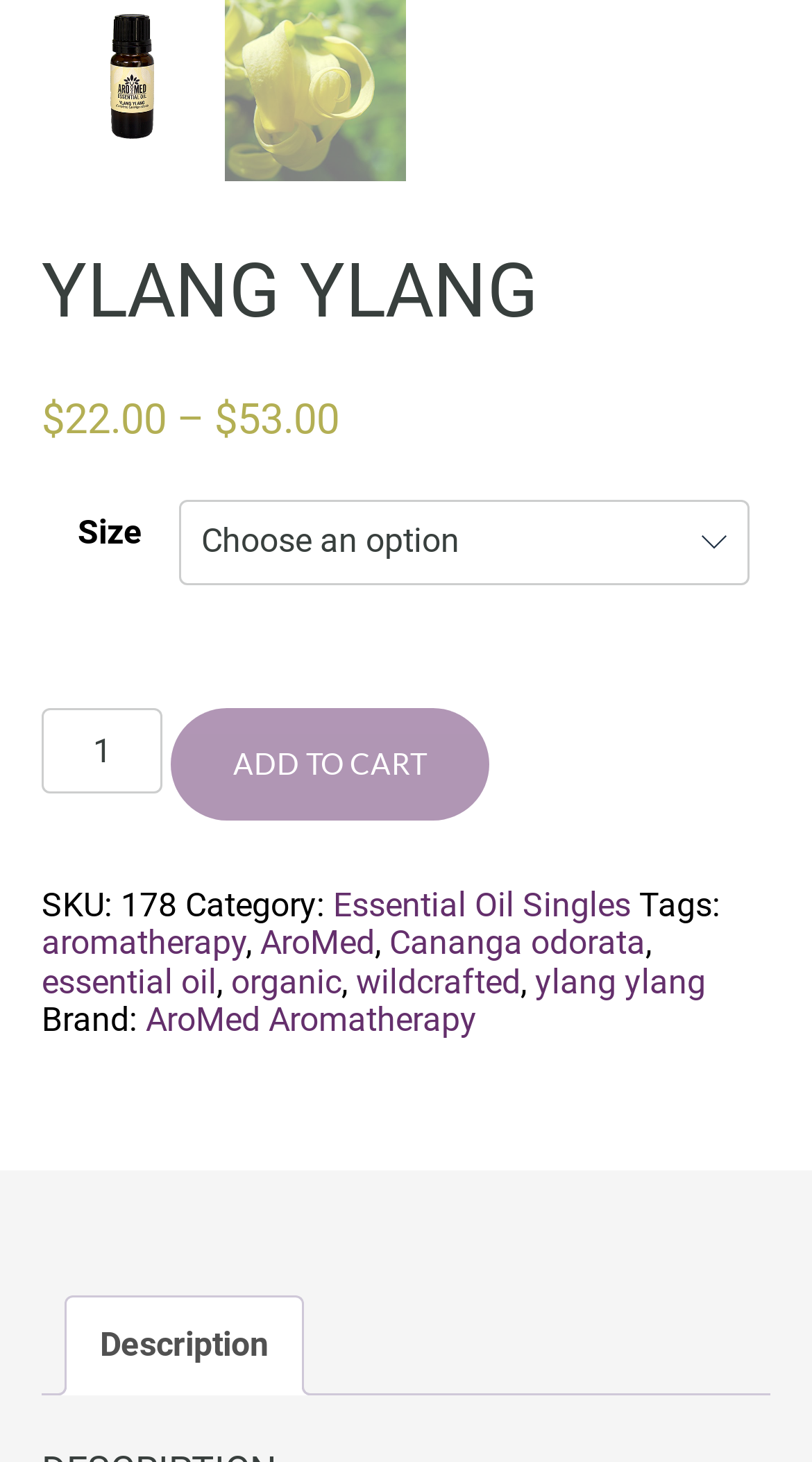Please find the bounding box coordinates for the clickable element needed to perform this instruction: "View essential oil singles category".

[0.41, 0.605, 0.777, 0.632]